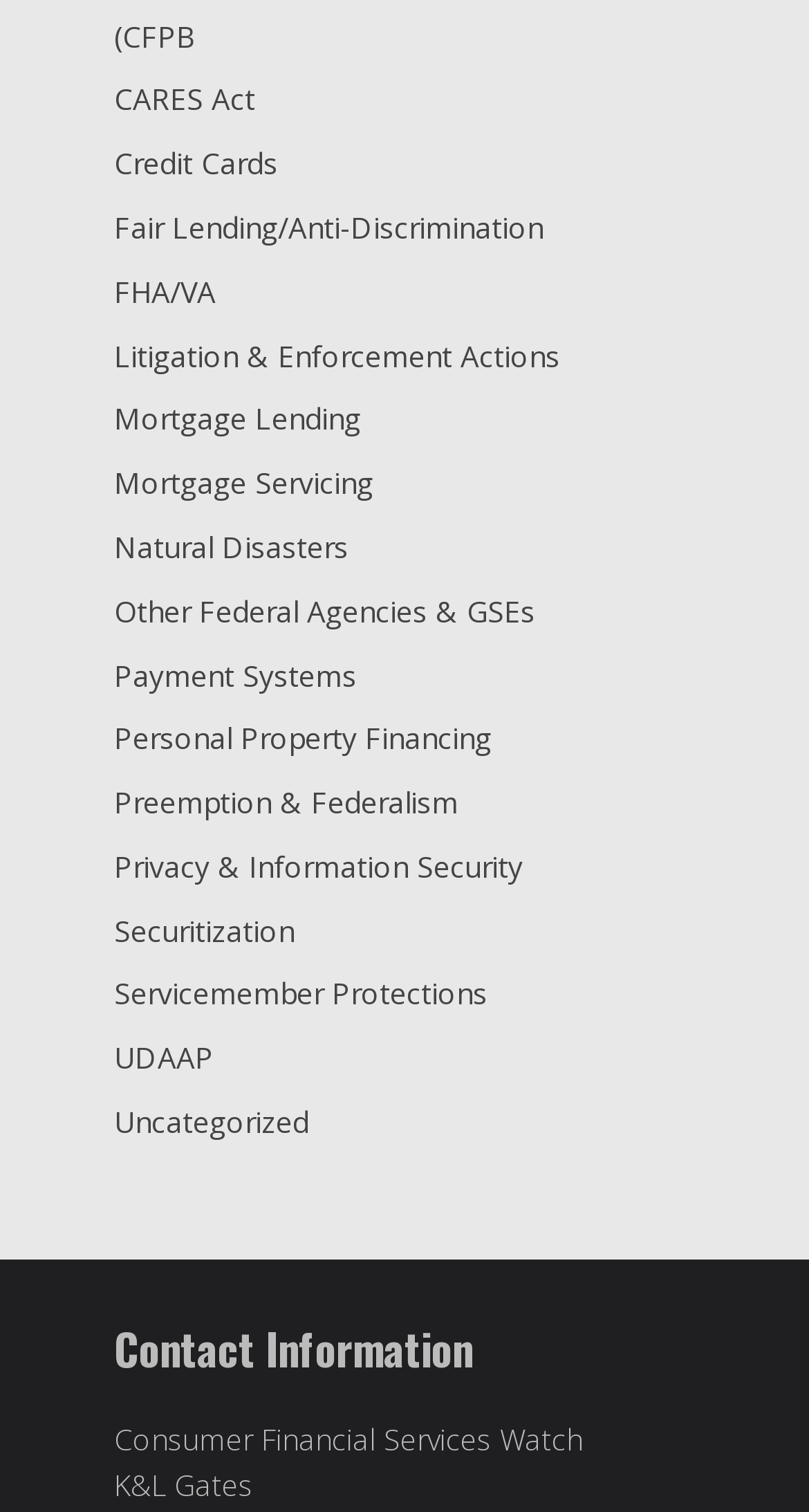Locate the bounding box coordinates of the item that should be clicked to fulfill the instruction: "Learn about UDAAP".

[0.141, 0.686, 0.264, 0.713]